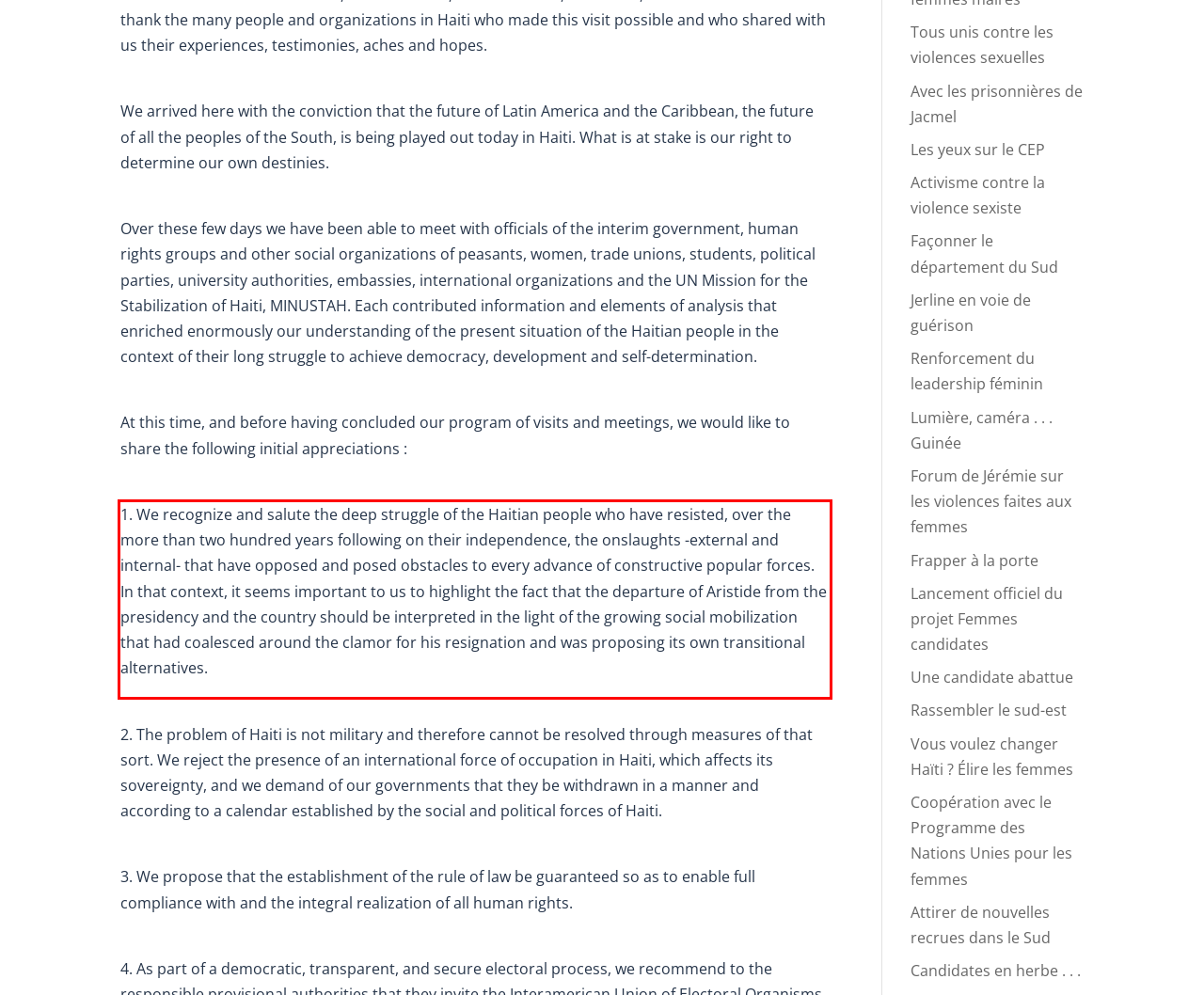Using the provided screenshot of a webpage, recognize the text inside the red rectangle bounding box by performing OCR.

1. We recognize and salute the deep struggle of the Haitian people who have resisted, over the more than two hundred years following on their independence, the onslaughts -external and internal- that have opposed and posed obstacles to every advance of constructive popular forces. In that context, it seems important to us to highlight the fact that the departure of Aristide from the presidency and the country should be interpreted in the light of the growing social mobilization that had coalesced around the clamor for his resignation and was proposing its own transitional alternatives.